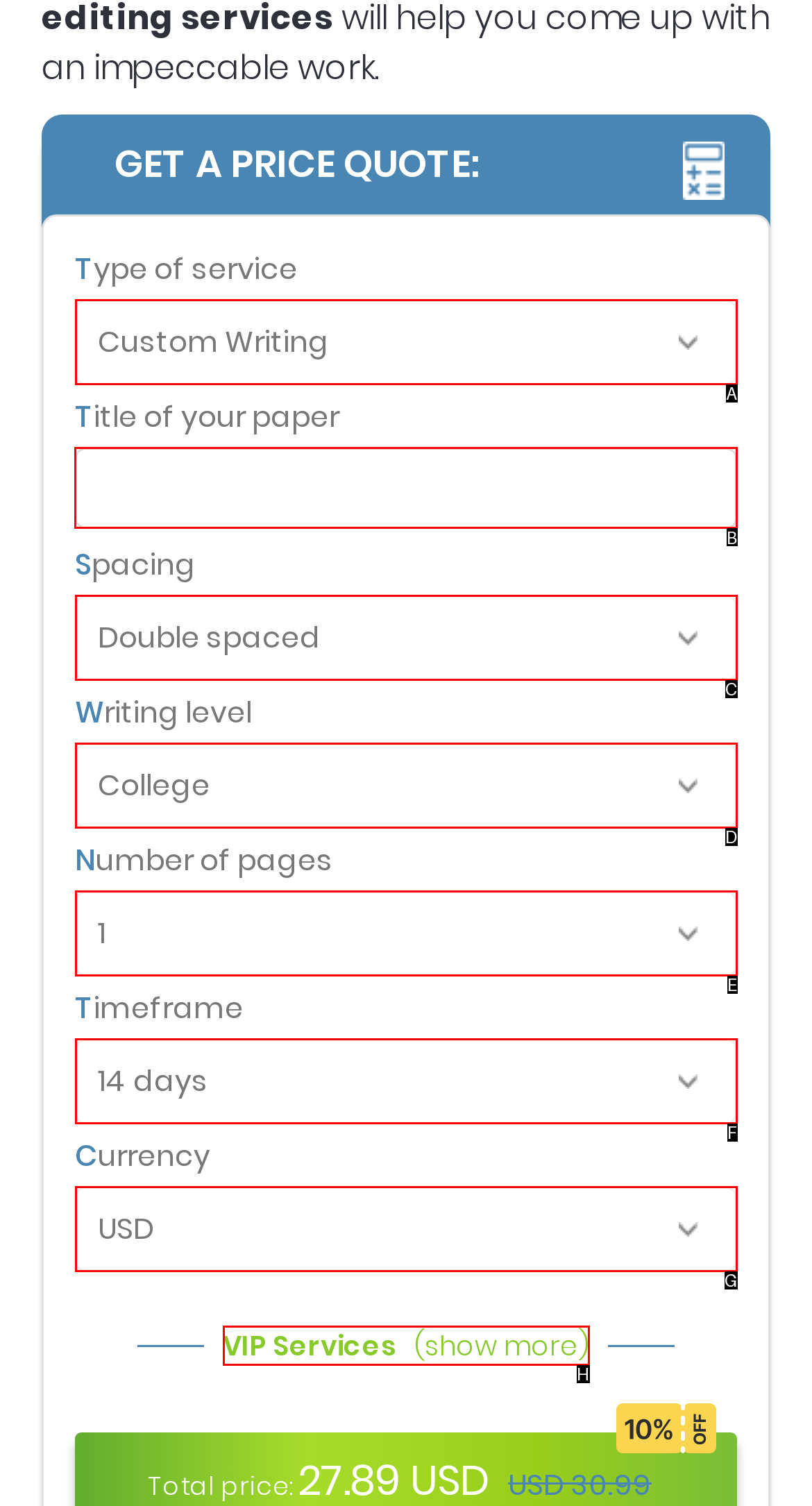Provide the letter of the HTML element that you need to click on to perform the task: Enter the title of your paper.
Answer with the letter corresponding to the correct option.

B